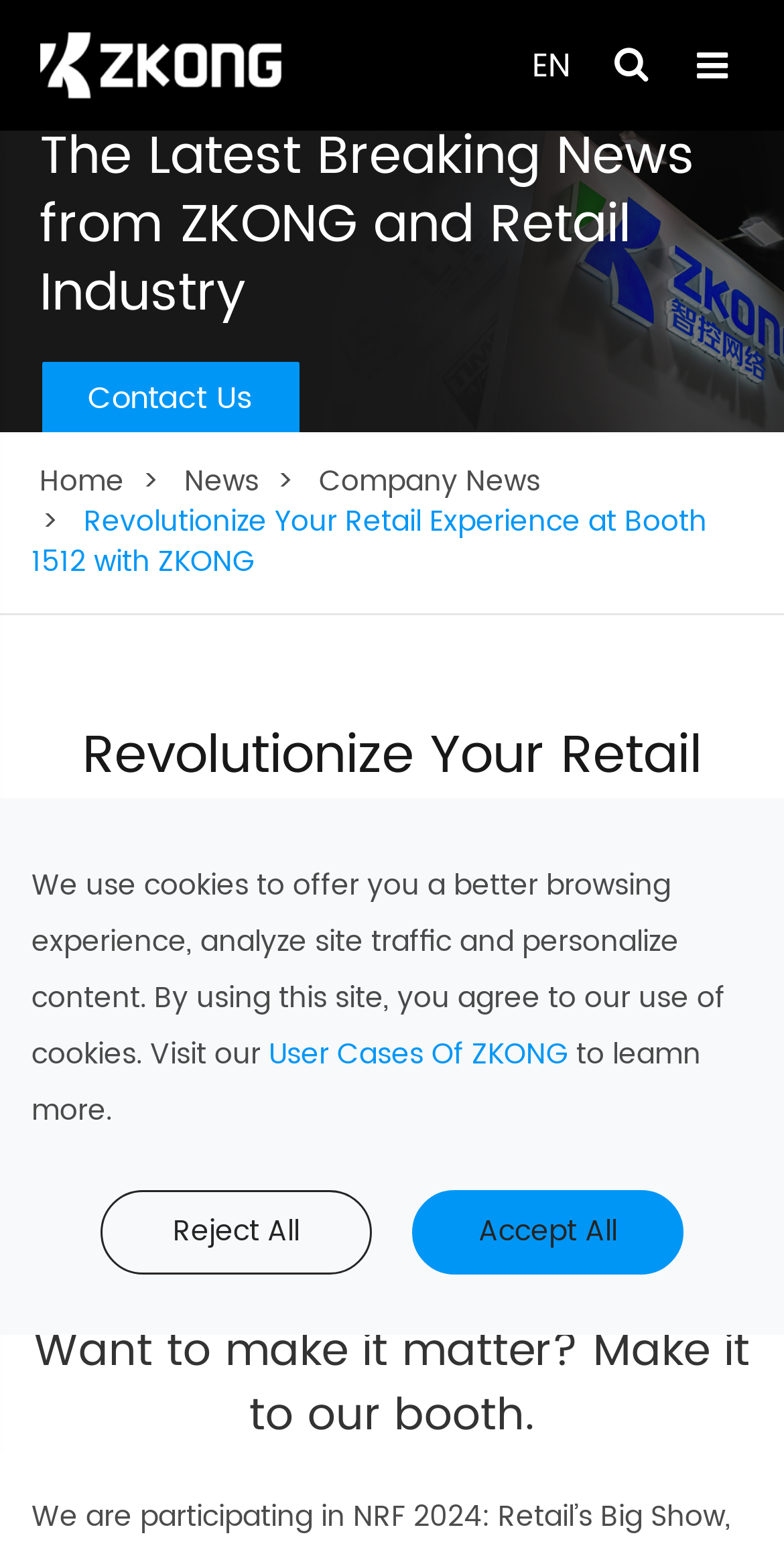Offer an extensive depiction of the webpage and its key elements.

The webpage appears to be a promotional page for a company, Hangzhou Zkong Networks Co., Ltd., participating in NRF 2024: Retail's Big Show. At the top left, there is a link to the company's name, accompanied by an image of the company's logo. 

To the right of the company's logo, there is a language selection option, "EN", indicating that the page is currently in English. Below the language selection, there is a heading that reads "The Latest Breaking News from ZKONG and Retail Industry". 

On the top navigation bar, there are links to "Home", "News", "Company News", and "Contact Us". The main content of the page is a promotional message, "Revolutionize Your Retail Experience at Booth 1512 with ZKONG", which is also a link. Below this message, there are details about the publisher, release time, and source of the content. 

Further down, there is a heading that reads "Want to make it matter? Make it to our booth." Below this heading, there are links to various contact methods, including Skype, Whatsapp, E-mail, and TEL. There is also another "Contact Us" link at the bottom right corner of the page. 

At the bottom of the page, there is a message about the use of cookies, with a link to learn more. There are also two buttons, "Reject All" and "Accept All", likely related to cookie preferences.